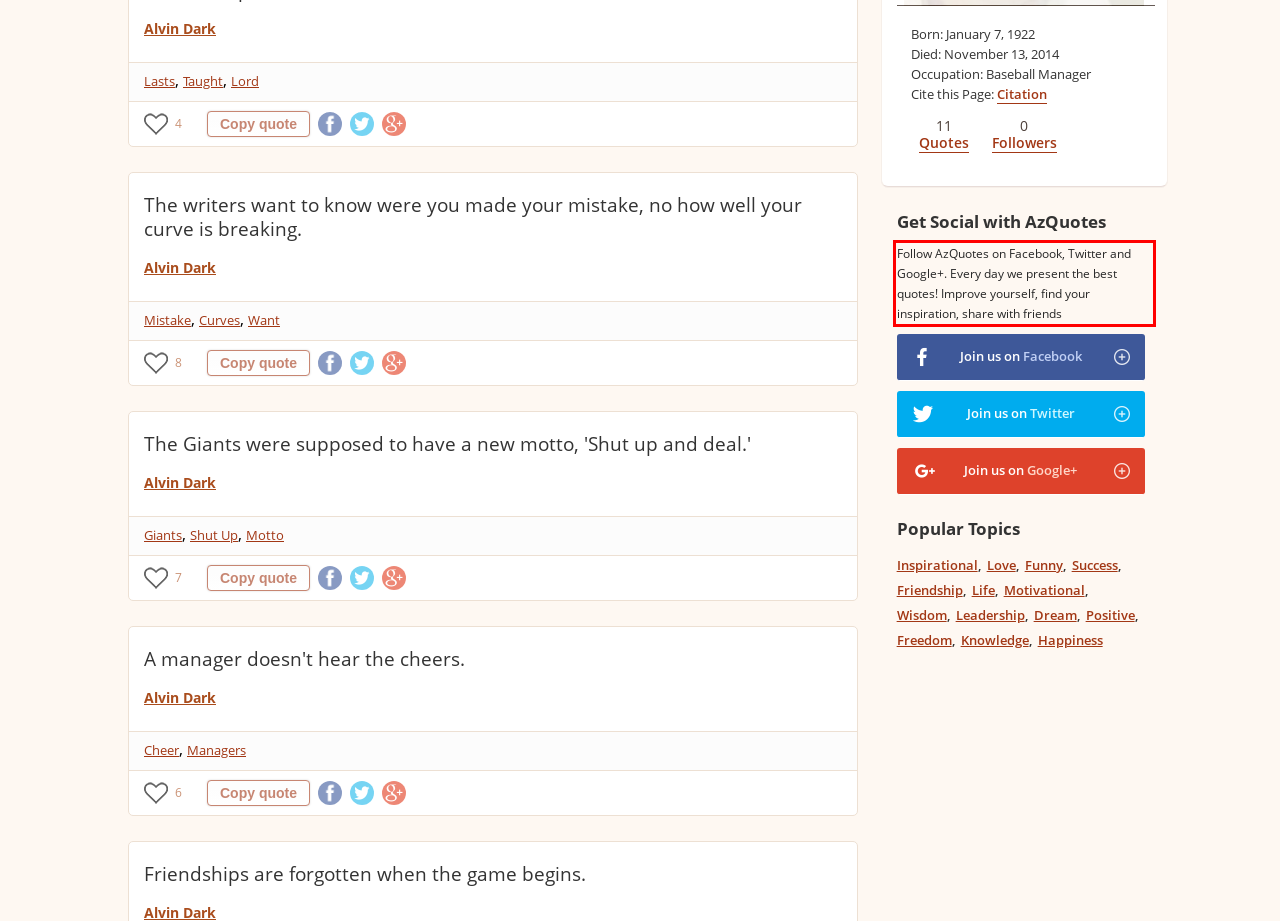You have a screenshot of a webpage, and there is a red bounding box around a UI element. Utilize OCR to extract the text within this red bounding box.

Follow AzQuotes on Facebook, Twitter and Google+. Every day we present the best quotes! Improve yourself, find your inspiration, share with friends